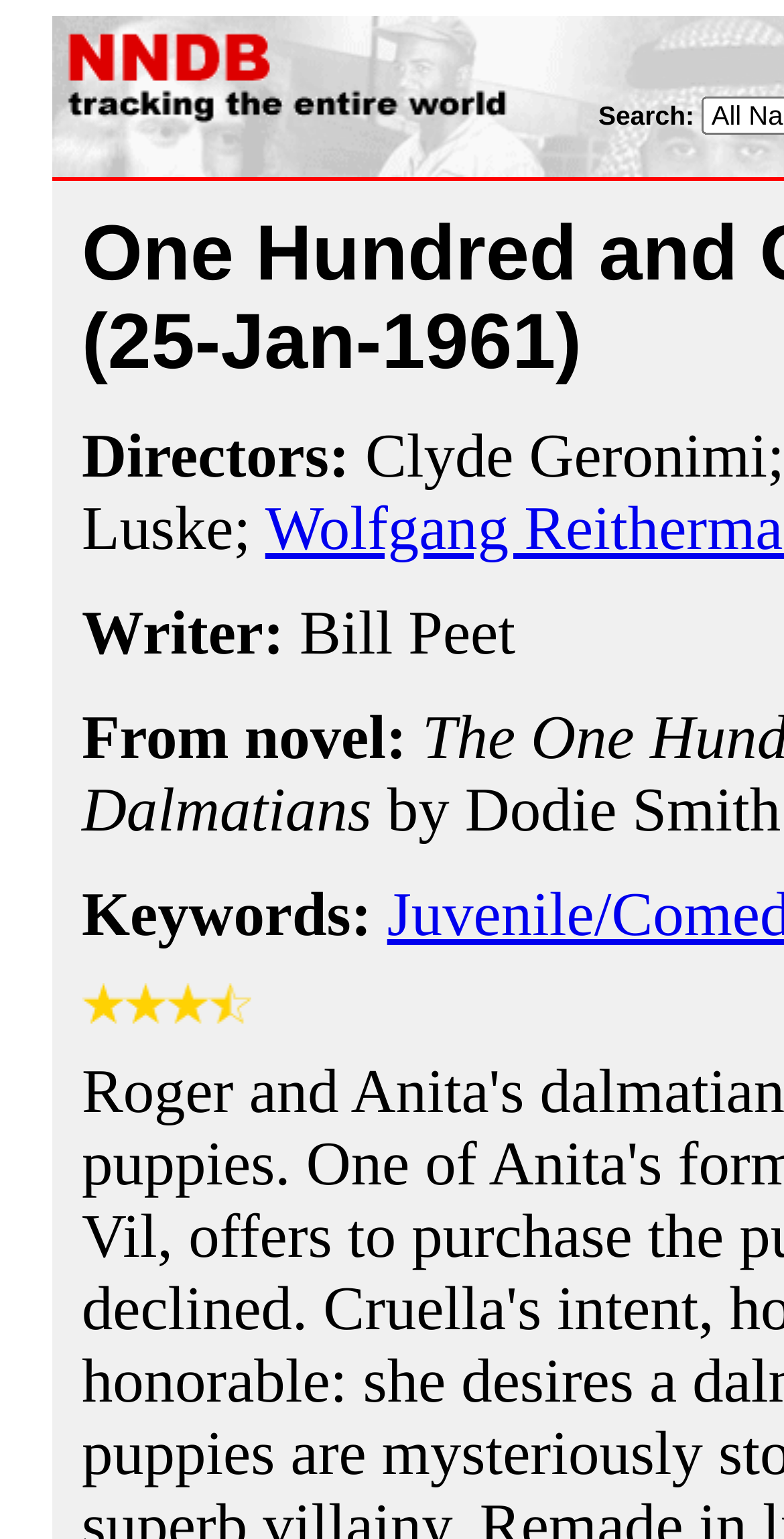Generate a thorough explanation of the webpage's elements.

The webpage is about "One Hundred and One Dalmatians". At the top, there is a table cell containing a link labeled "NNDB" with an accompanying image on the left side. Below the link, there are four small images aligned horizontally, taking up a significant portion of the page.